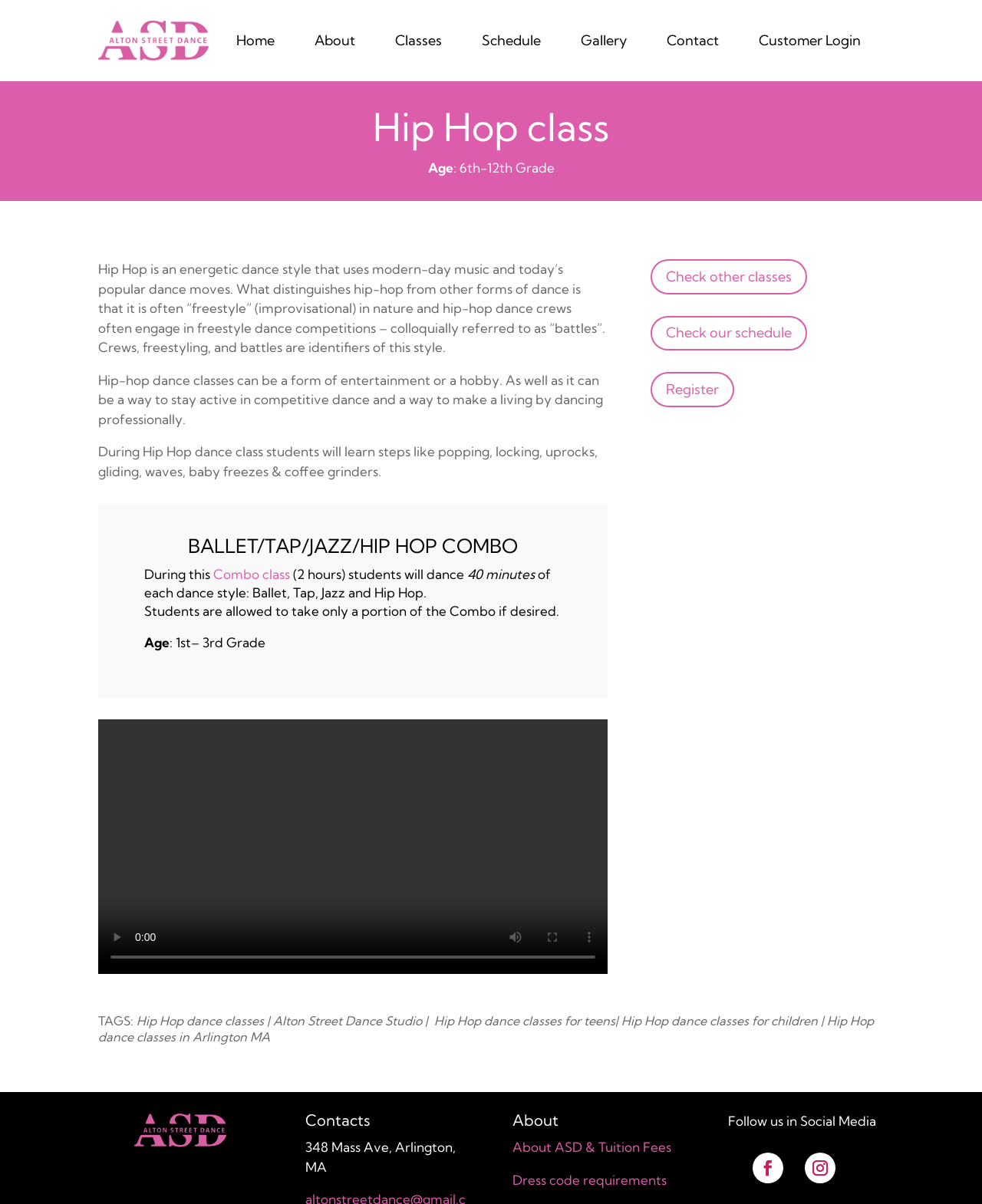Give a full account of the webpage's elements and their arrangement.

This webpage is about Hip Hop dance classes offered by Alton Street Dance. At the top left corner, there is a logo of Alton Street Dance, which is also a link. Next to the logo, there is a navigation menu with links to different pages, including Home, About, Classes, Schedule, Gallery, Contact, and Customer Login.

Below the navigation menu, there is a main article section that takes up most of the page. The article has a heading "Hip Hop class" and provides a description of what Hip Hop dance is, its characteristics, and what students can expect to learn in the class. The text is divided into several paragraphs, with headings and subheadings.

To the right of the article, there are several links, including "Check other classes", "Check our schedule", and "Register". These links are likely related to the Hip Hop class and allow users to explore other classes, view the schedule, or register for the class.

At the bottom of the page, there is a section with tags related to Hip Hop dance classes, including "Hip Hop dance classes | Alton Street Dance Studio | Hip Hop dance classes for teens| Hip Hop dance classes for children | Hip Hop dance classes in Arlington MA".

Below the tags section, there is a footer section with contact information, including an address and links to social media profiles. There are also links to other pages, including "About ASD & Tuition Fees" and "Dress code requirements".

On the bottom right corner, there is a video player with controls, including play, mute, and full-screen buttons, as well as a slider to scrub through the video. However, all of these controls are disabled.